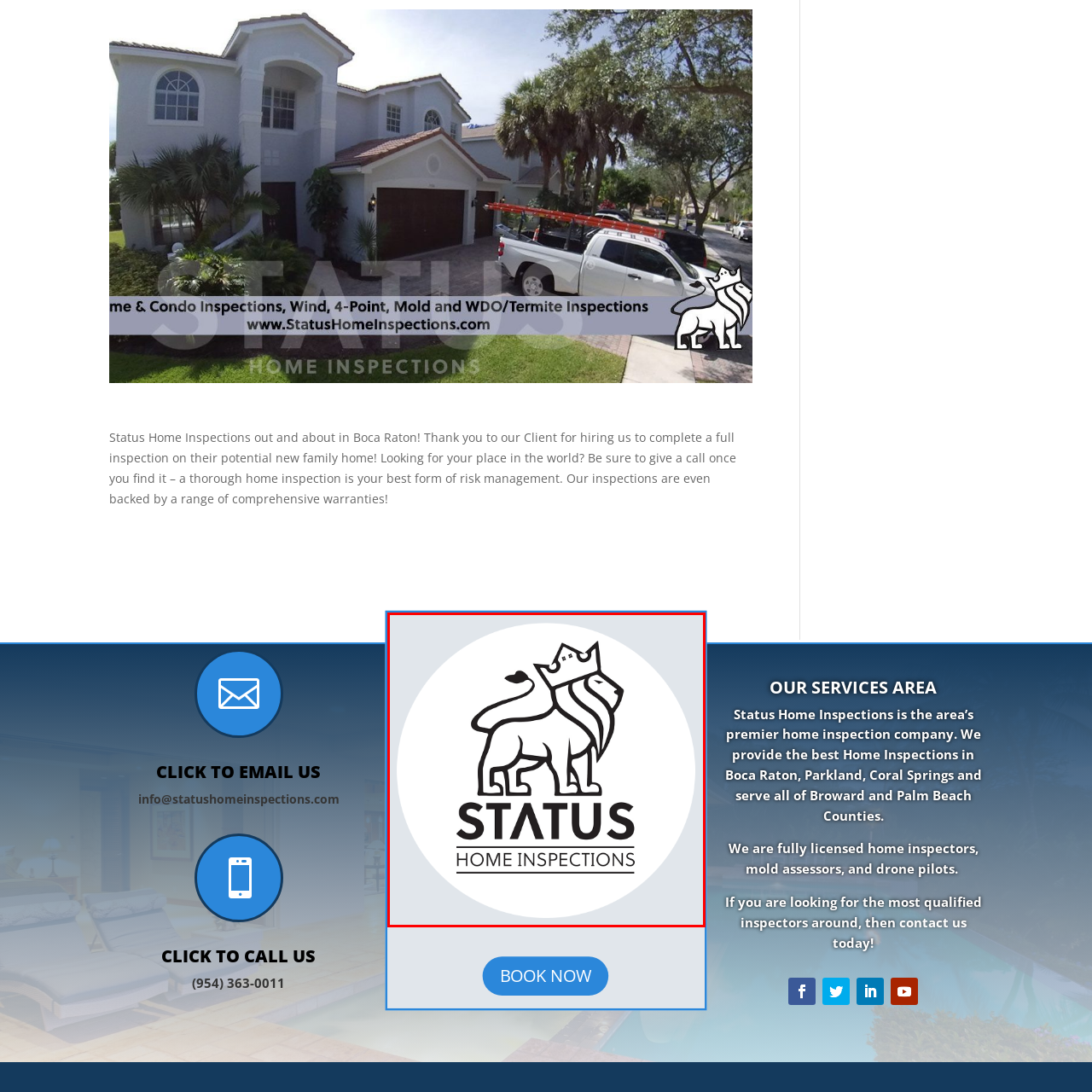Provide an in-depth description of the scene highlighted by the red boundary in the image.

The image features the logo of Status Home Inspections, prominently displayed within a circular design. The logo features a stylized lion, symbolizing strength and reliability, adorned with a crown to emphasize expertise and authority in the field of home inspections. Below the lion, the company name "STATUS" is displayed in bold, capitalized letters, with "HOME INSPECTIONS" written in a smaller, yet clear font. This branding reflects the company's commitment to providing thorough and trustworthy inspection services, and it evokes a sense of professionalism and dedication to customer satisfaction.